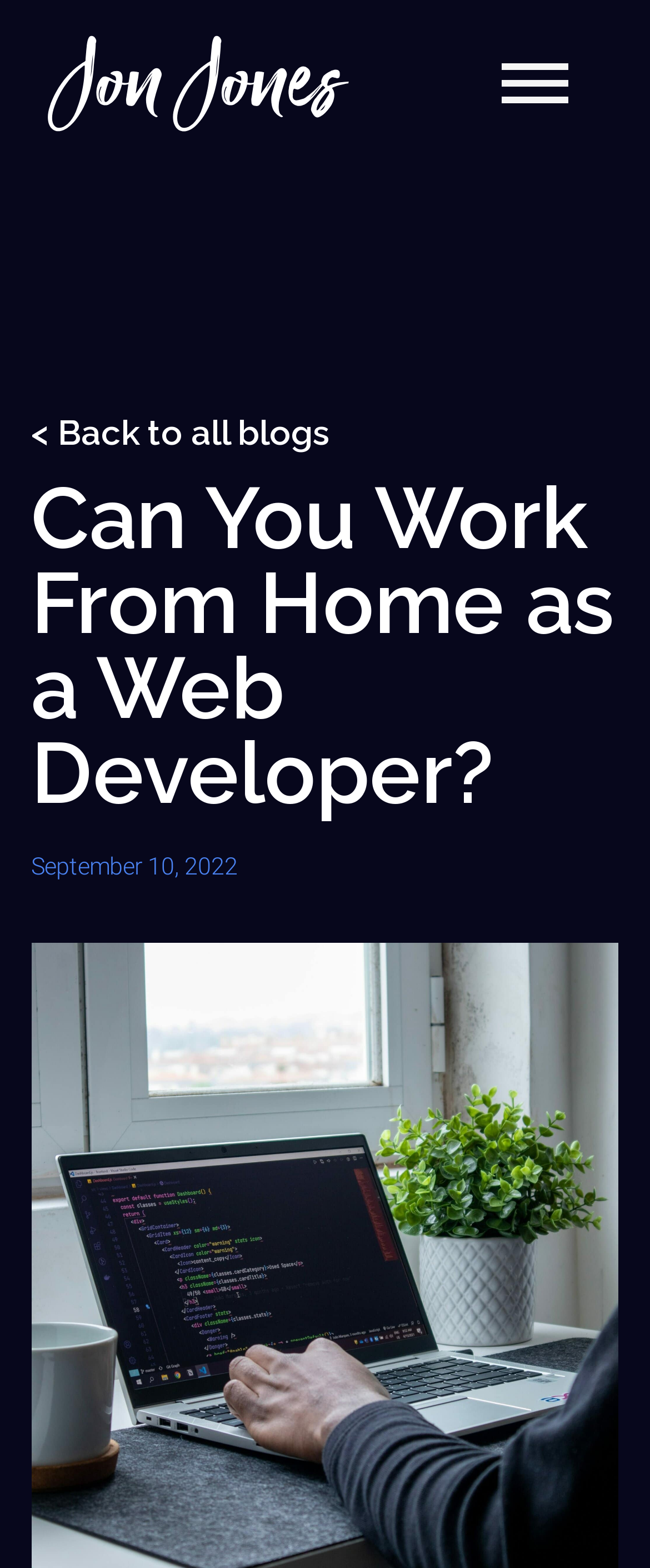What is the text on the button at the top right corner?
Using the information from the image, provide a comprehensive answer to the question.

I found the button at the top right corner of the page, but it doesn't have any text on it.